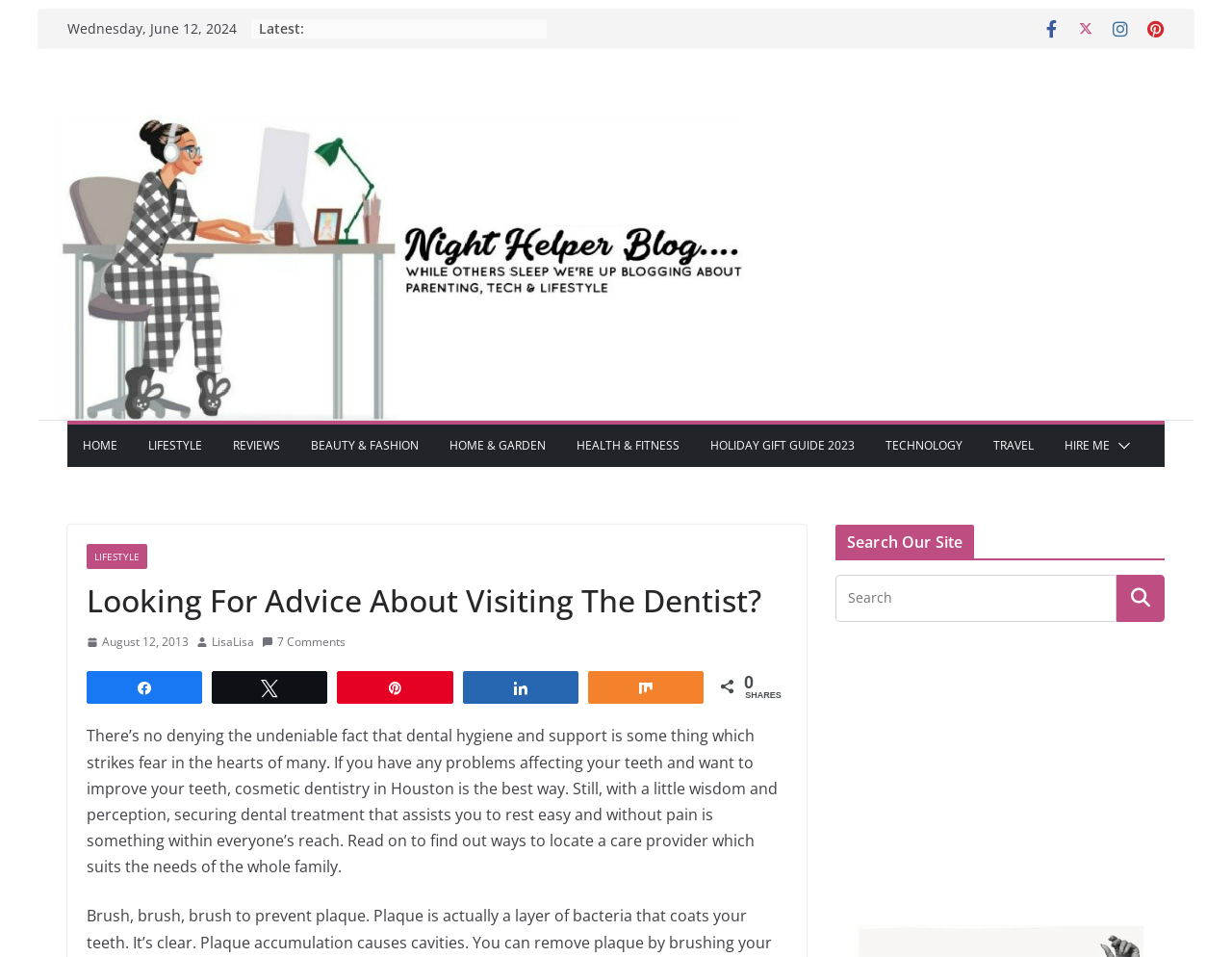Find the bounding box coordinates of the area to click in order to follow the instruction: "Click on the 'ABOUT' link".

None